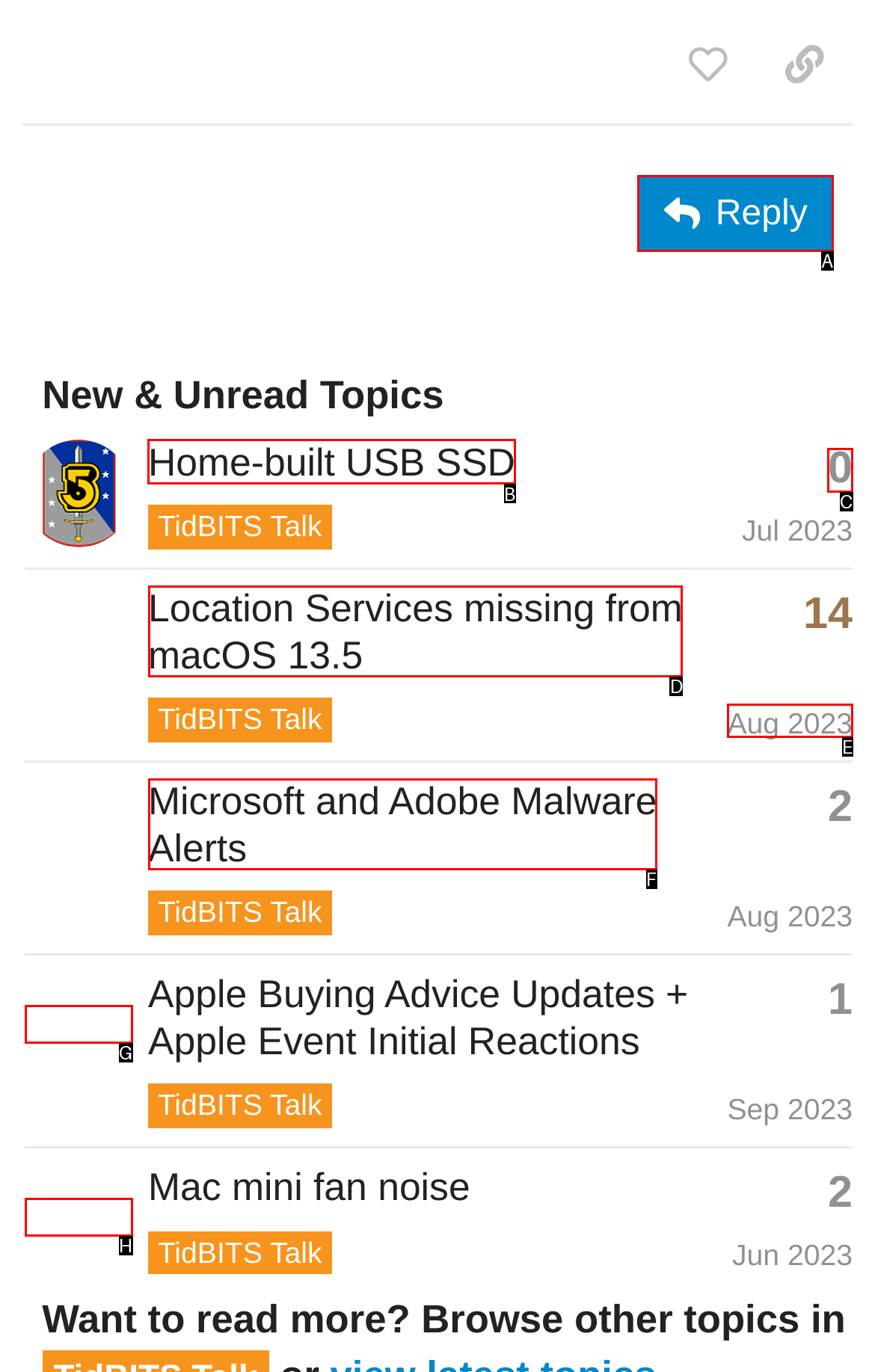From the available options, which lettered element should I click to complete this task: View topic 'Home-built USB SSD'?

B